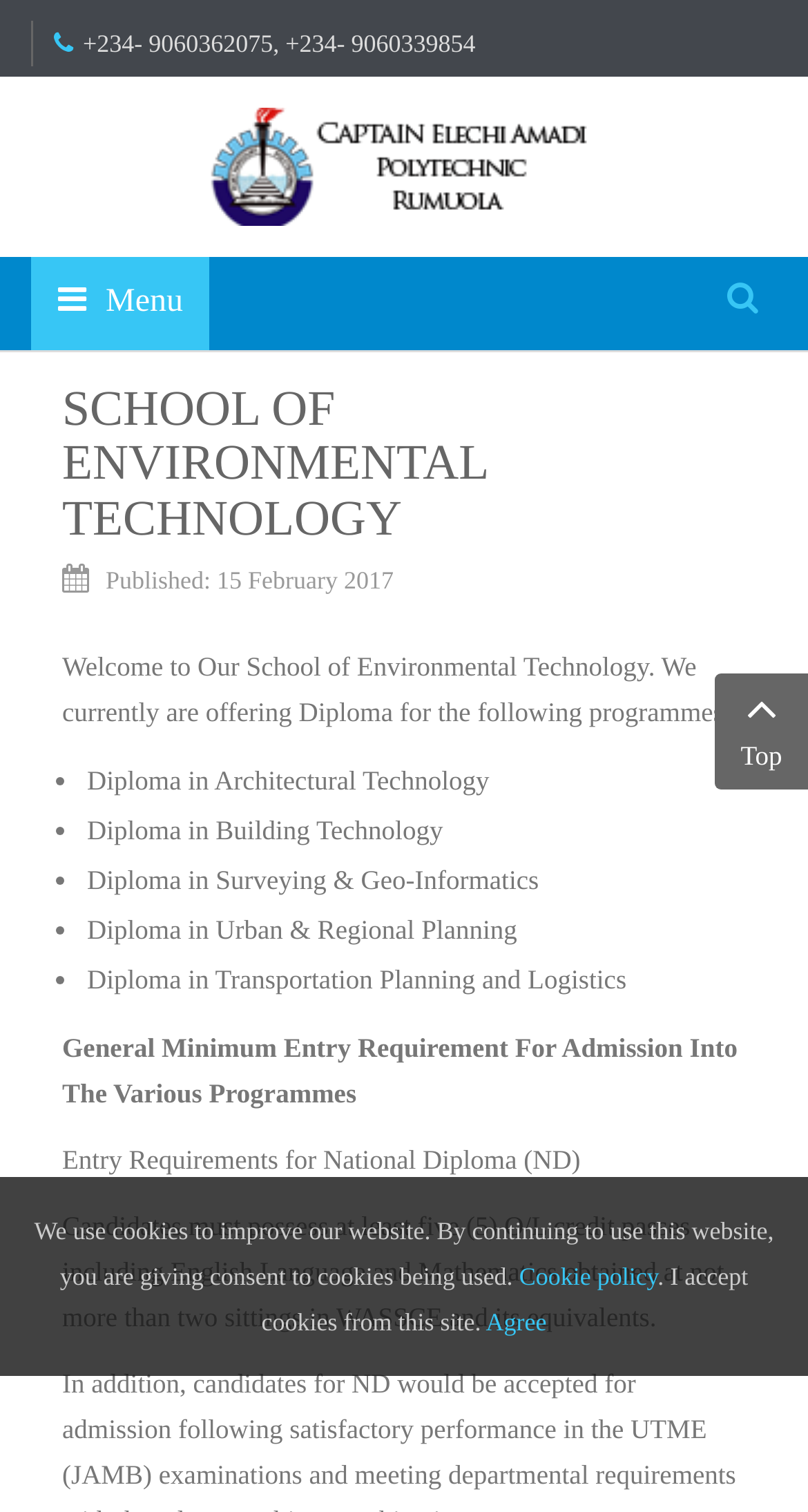What is the minimum entry requirement for admission?
Based on the visual content, answer with a single word or a brief phrase.

5 O/L credit passes